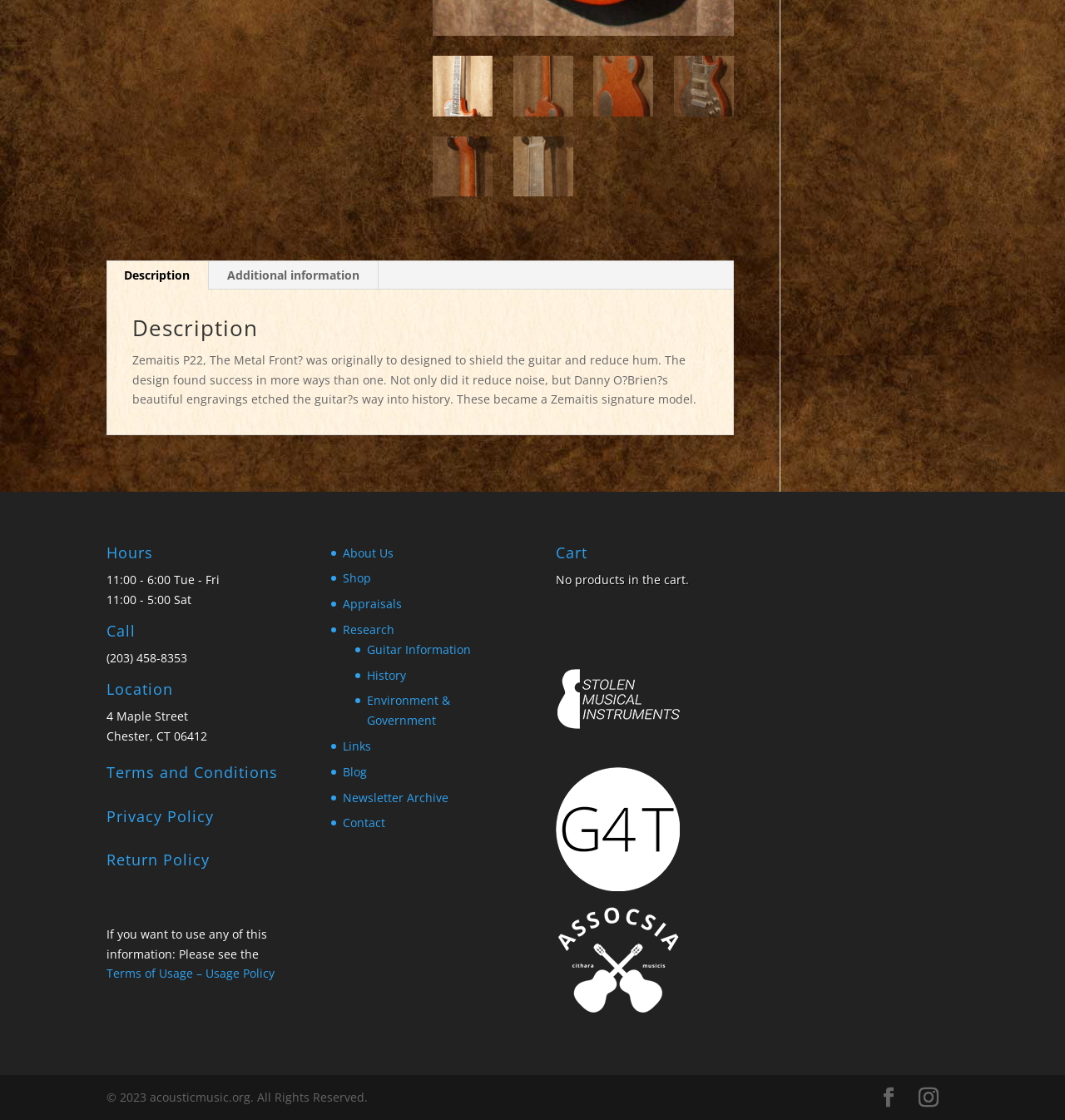Using details from the image, please answer the following question comprehensively:
What is the phone number?

The phone number is listed in the 'Call' section of the webpage, which displays the phone number as '(203) 458-8353'.